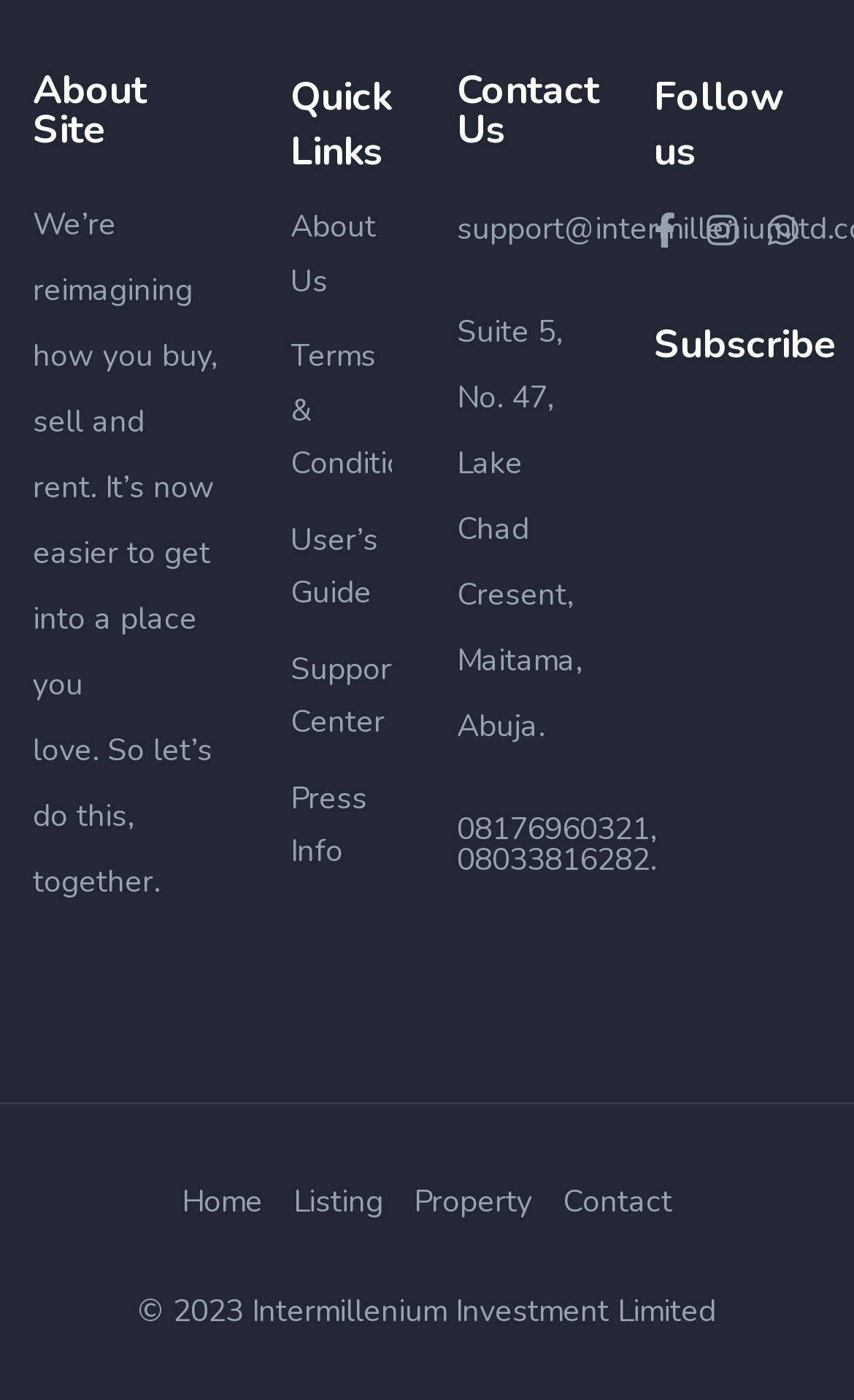Respond to the following query with just one word or a short phrase: 
What is the company's phone number?

08176960321, 08033816282